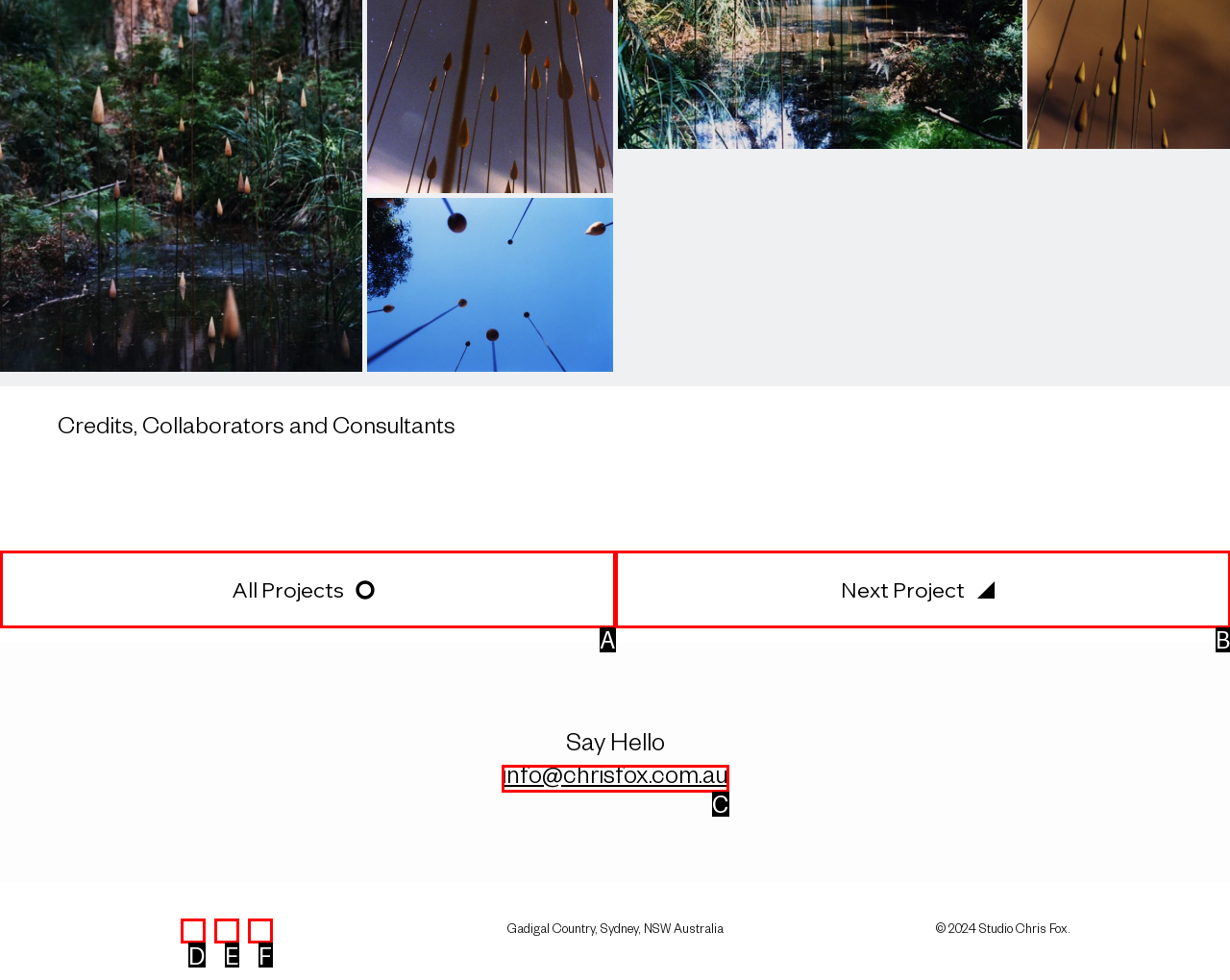Find the UI element described as: Home
Reply with the letter of the appropriate option.

None